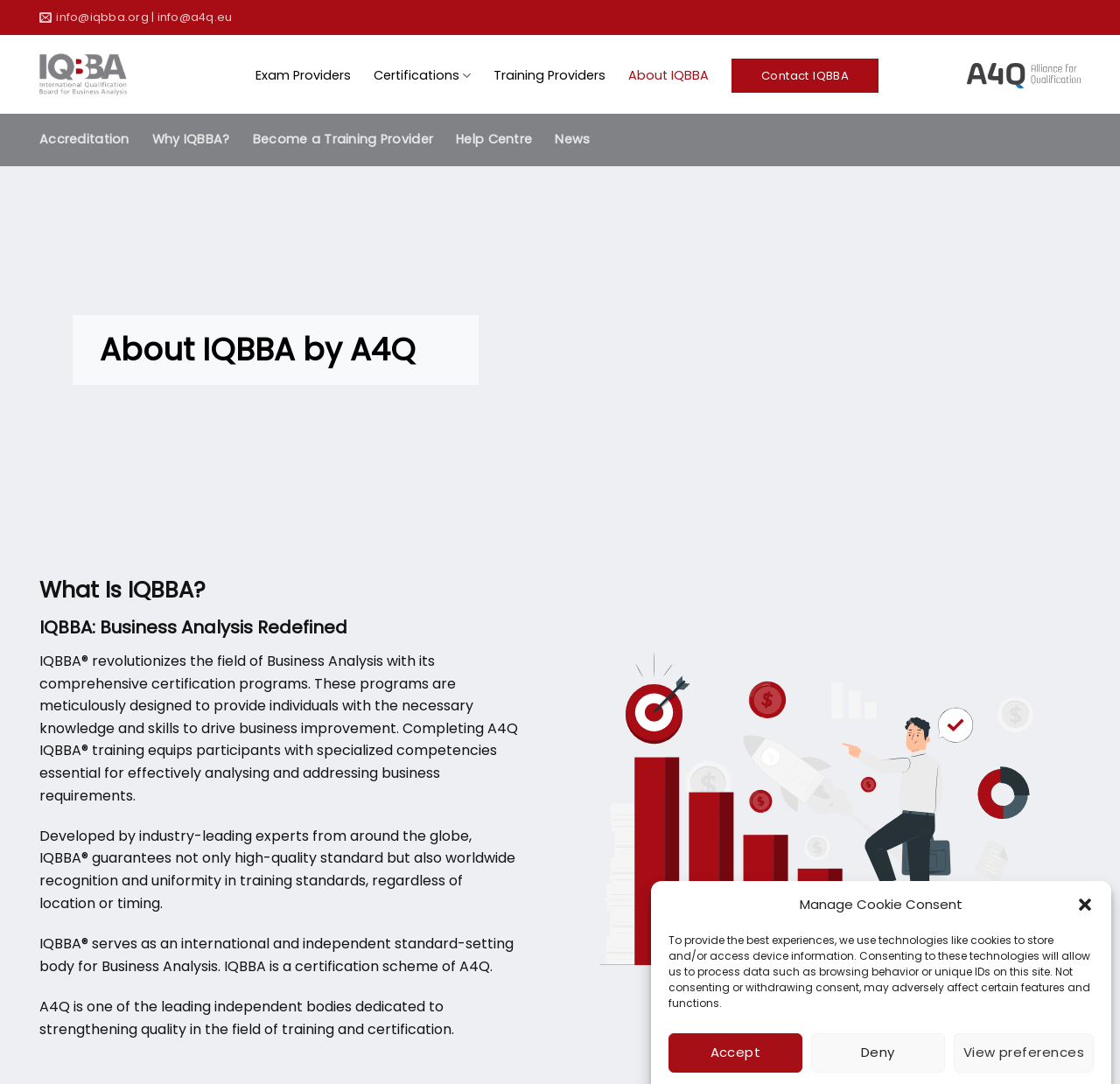Locate the bounding box of the UI element based on this description: "News". Provide four float numbers between 0 and 1 as [left, top, right, bottom].

[0.496, 0.112, 0.527, 0.147]